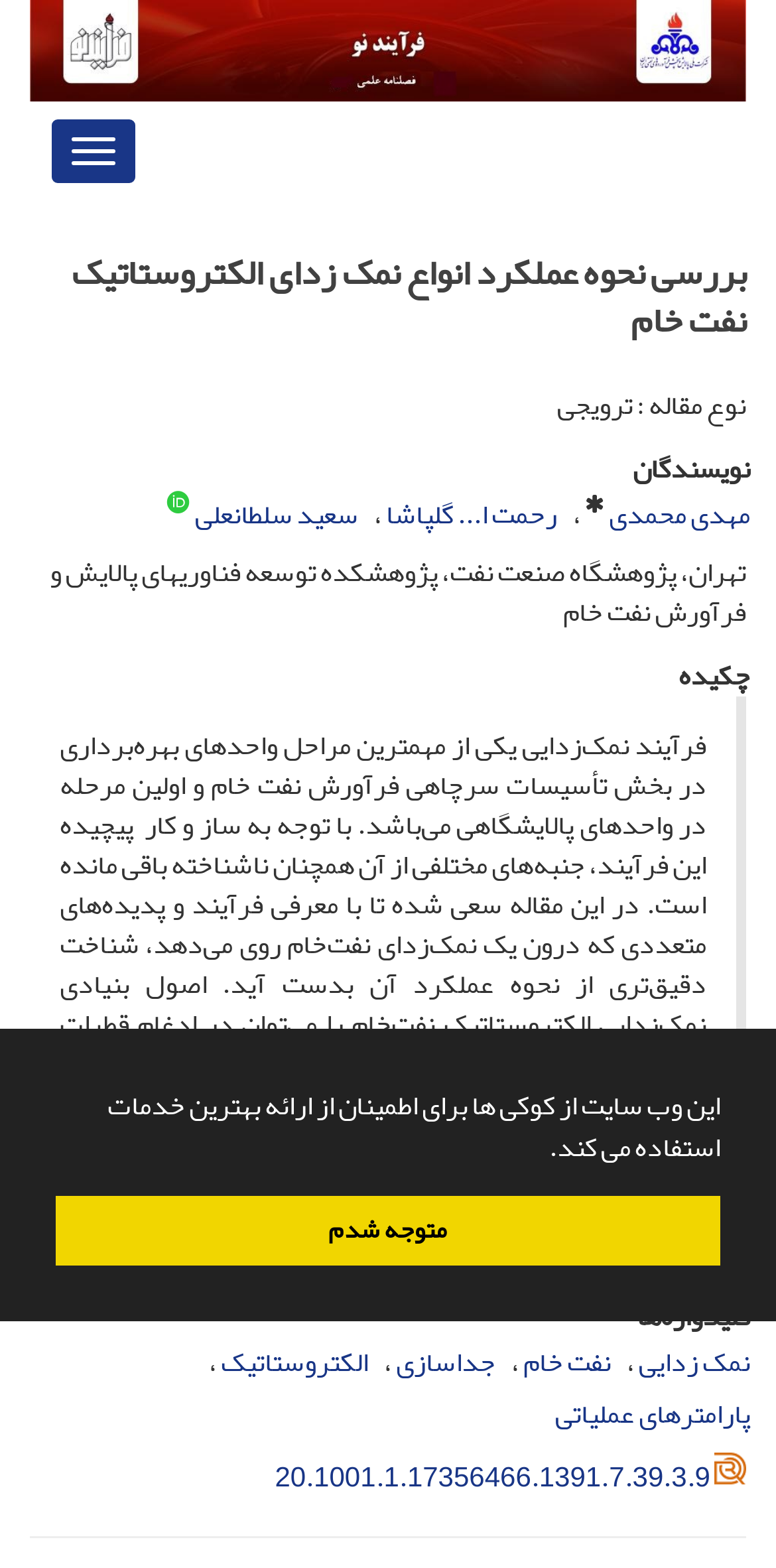Pinpoint the bounding box coordinates for the area that should be clicked to perform the following instruction: "Click the toggle navigation button".

[0.064, 0.074, 0.177, 0.117]